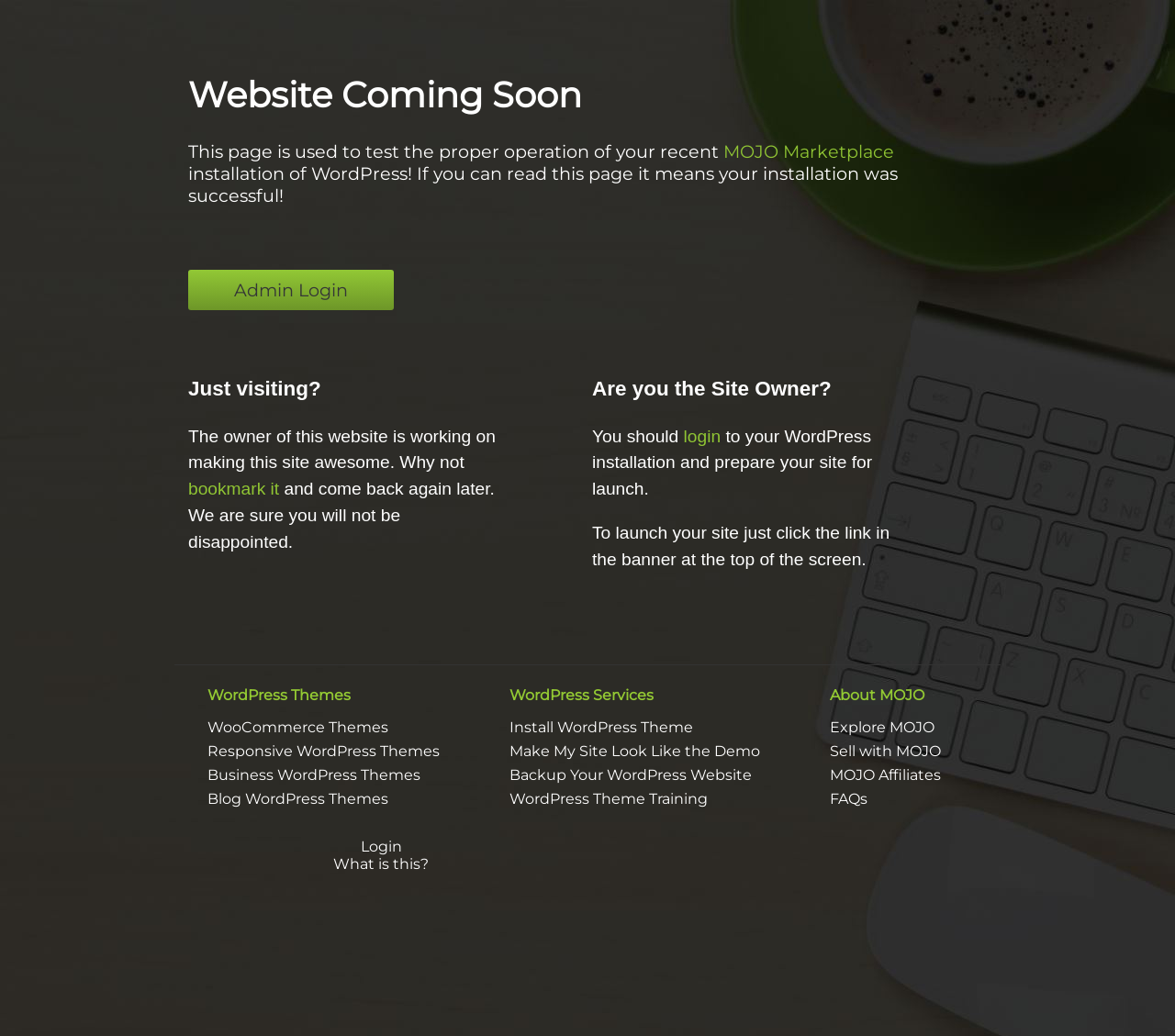Give a detailed explanation of the elements present on the webpage.

The webpage is a "Coming Soon" page for Blue Line Operations Ltd Blog. At the top, there is a prominent heading "Website Coming Soon" followed by a brief text explaining that the page is used to test the proper operation of the WordPress installation. 

Below this, there is a link to "MOJO Marketplace" and a paragraph of text stating that if the user can read this page, it means their installation was successful. 

To the right of this text, there is a link to "Admin Login". 

Further down, there is a section titled "Just visiting?" with a message asking visitors to bookmark the site and come back later. 

Next to this section, there is a section titled "Are you the Site Owner?" with a message instructing the site owner to log in to their WordPress installation and prepare their site for launch. 

At the bottom of the page, there are three columns of links. The left column is titled "WordPress Themes" and contains links to various theme categories. The middle column is titled "WordPress Services" and contains links to services such as installing a WordPress theme and backing up a WordPress website. The right column is titled "About MOJO" and contains links to information about MOJO, including exploring MOJO, selling with MOJO, and FAQs. 

Finally, at the very bottom of the page, there are two links: "Login" and "What is this?".